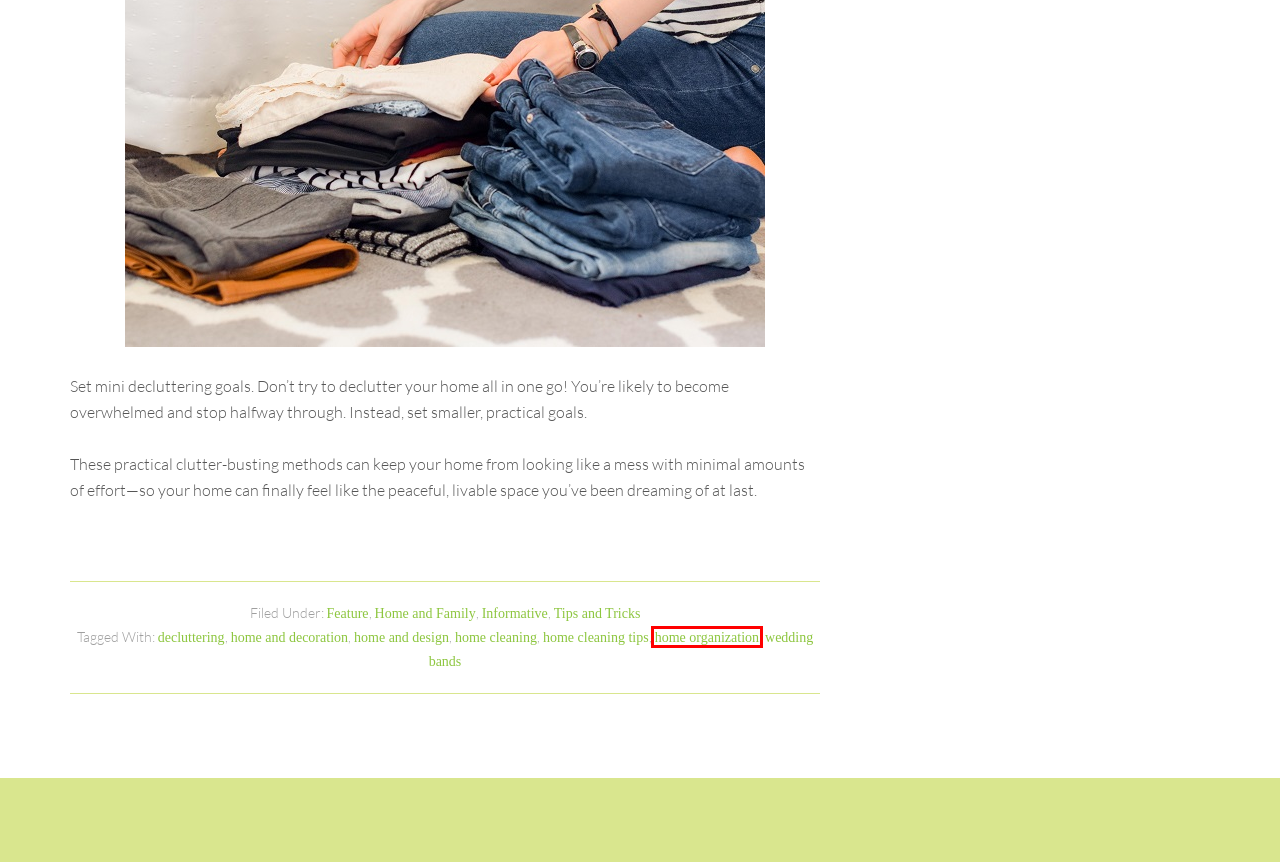You are given a screenshot of a webpage within which there is a red rectangle bounding box. Please choose the best webpage description that matches the new webpage after clicking the selected element in the bounding box. Here are the options:
A. Tips and Tricks Archives - My Charmed Mom
B. Home and Family Archives - My Charmed Mom
C. home and design Archives - My Charmed Mom
D. home organization Archives - My Charmed Mom
E. wedding bands Archives - My Charmed Mom
F. home and decoration Archives - My Charmed Mom
G. home cleaning tips Archives - My Charmed Mom
H. home cleaning Archives - My Charmed Mom

D